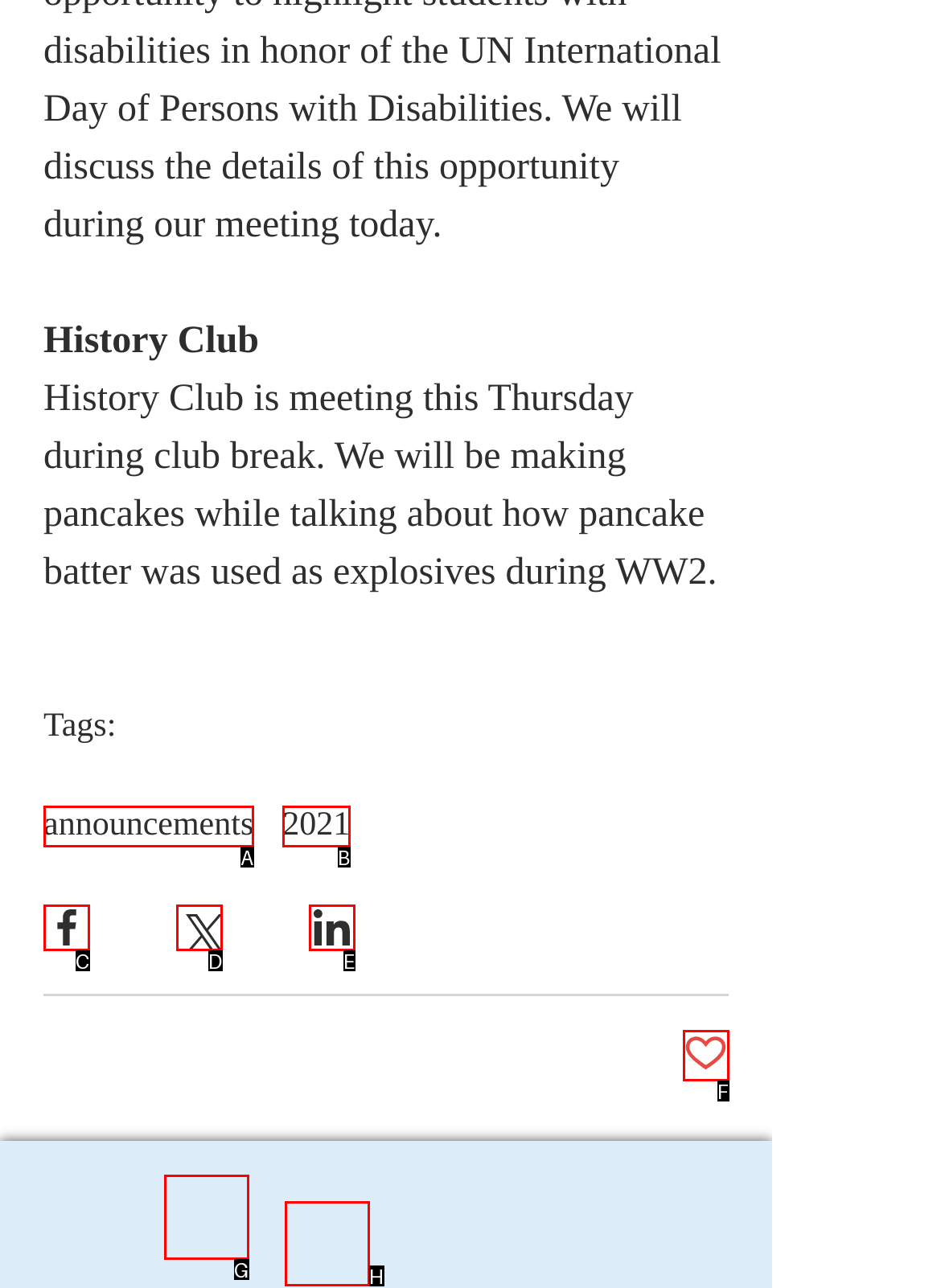Match the following description to the correct HTML element: 2021 Indicate your choice by providing the letter.

B